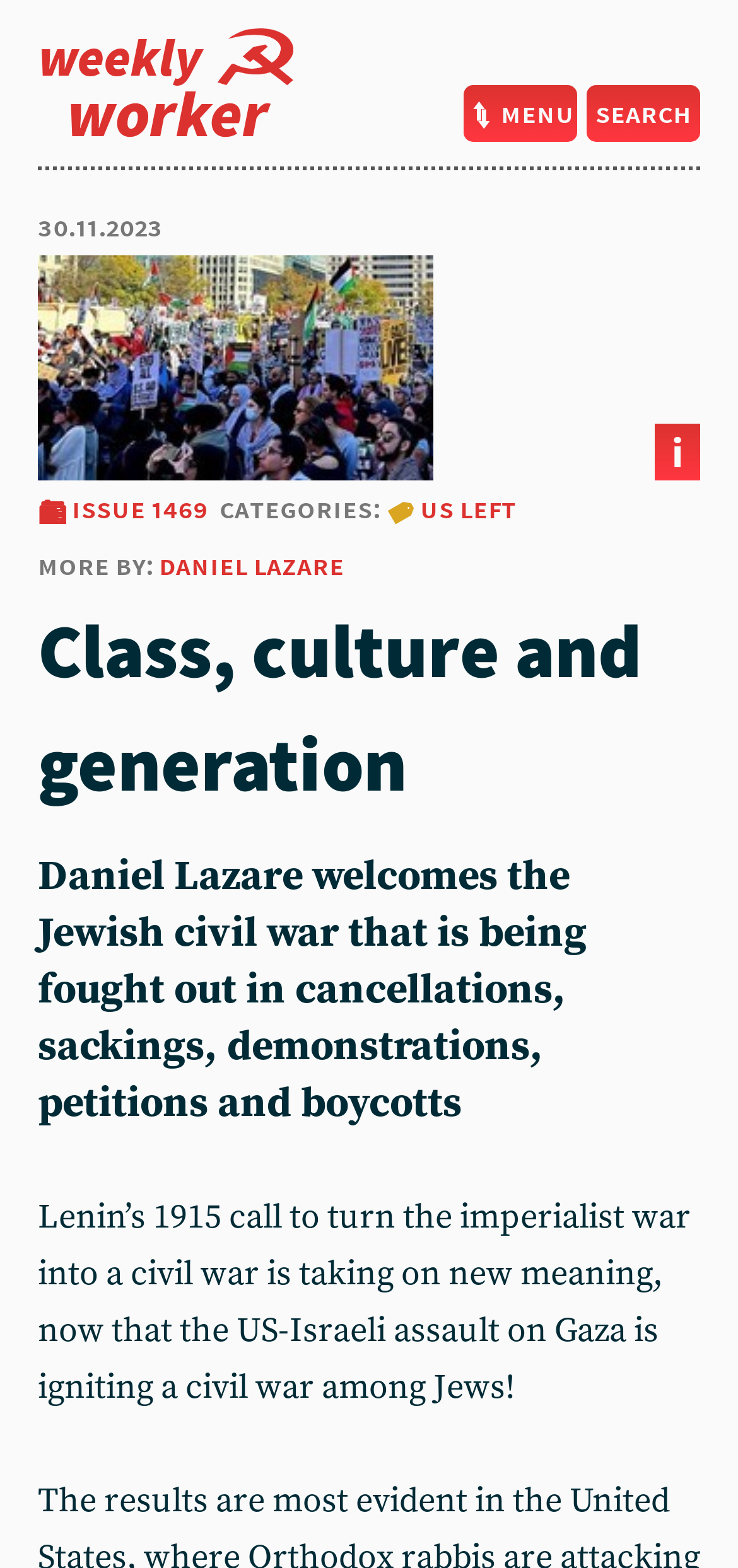What is the issue number mentioned on the webpage?
We need a detailed and exhaustive answer to the question. Please elaborate.

I found the issue number '1469' on the webpage, which is located in a heading element with a bounding box of [0.051, 0.306, 0.282, 0.343].